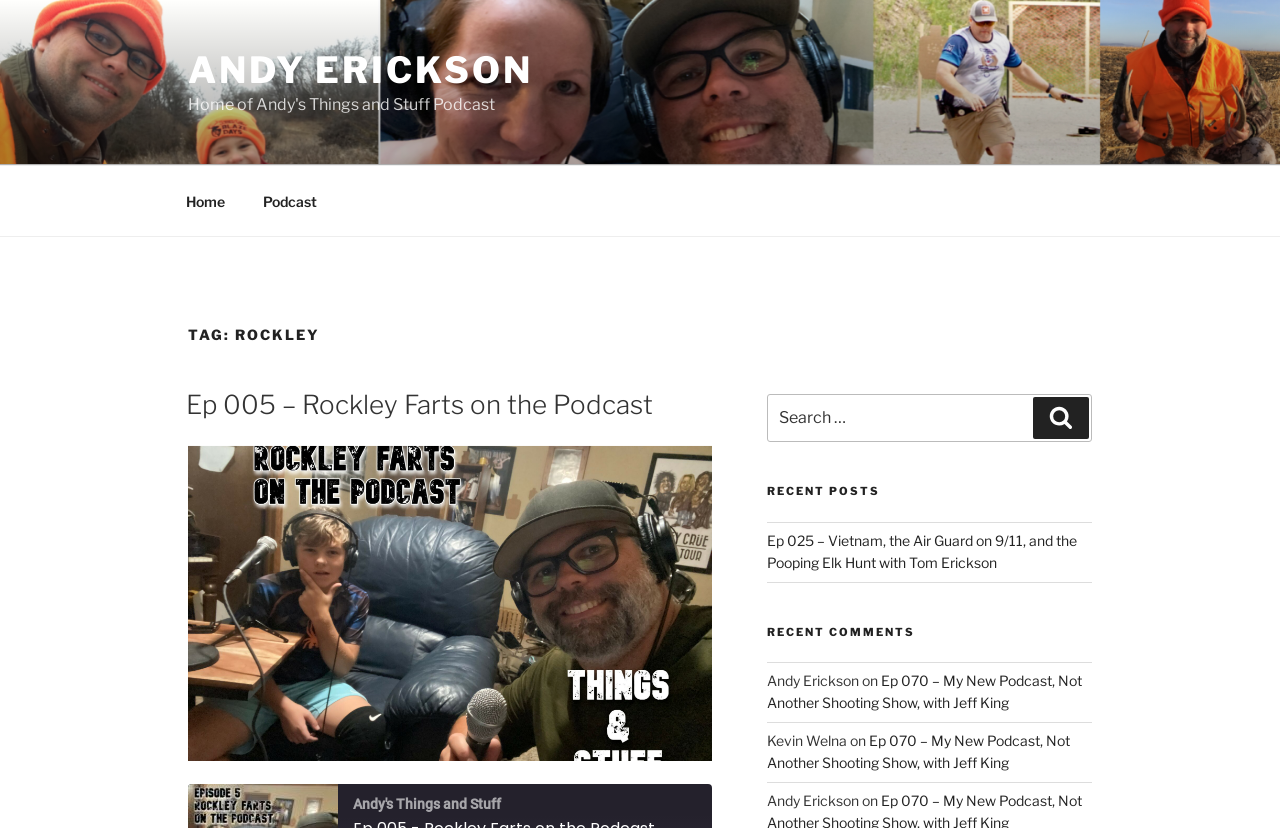Predict the bounding box of the UI element that fits this description: "Search".

[0.807, 0.48, 0.851, 0.531]